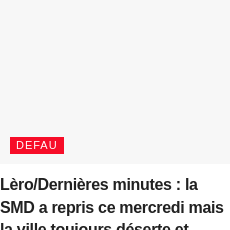Answer the question below using just one word or a short phrase: 
What is the name of the organization mentioned?

SMD